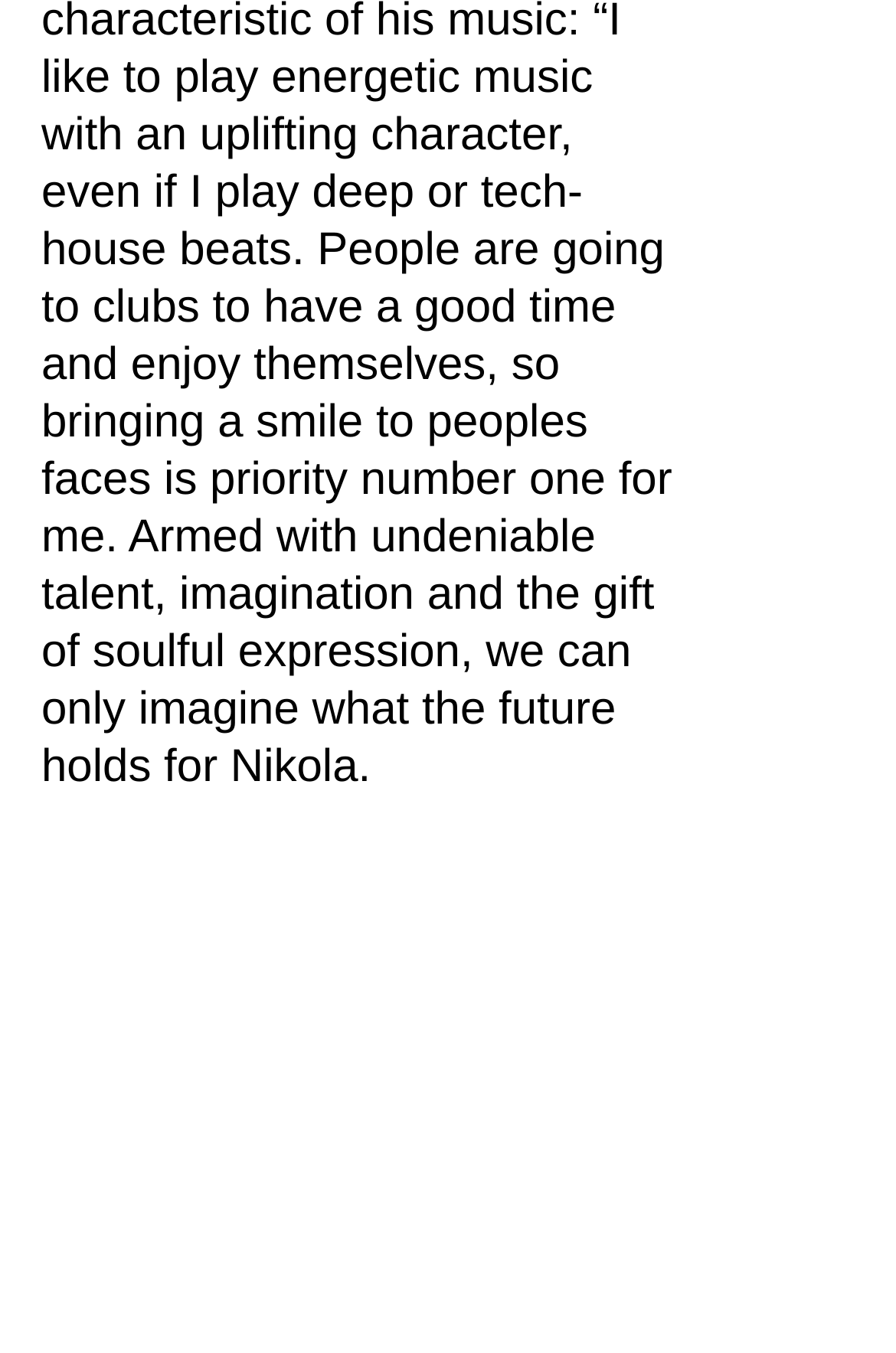What is the position of the Facebook link?
Refer to the image and give a detailed response to the question.

By analyzing the bounding box coordinates of the Facebook link, I can determine its position relative to the other links. The Facebook link has a left coordinate of 0.546 and a right coordinate of 0.774, which indicates that it is positioned in the middle of the social bar section.